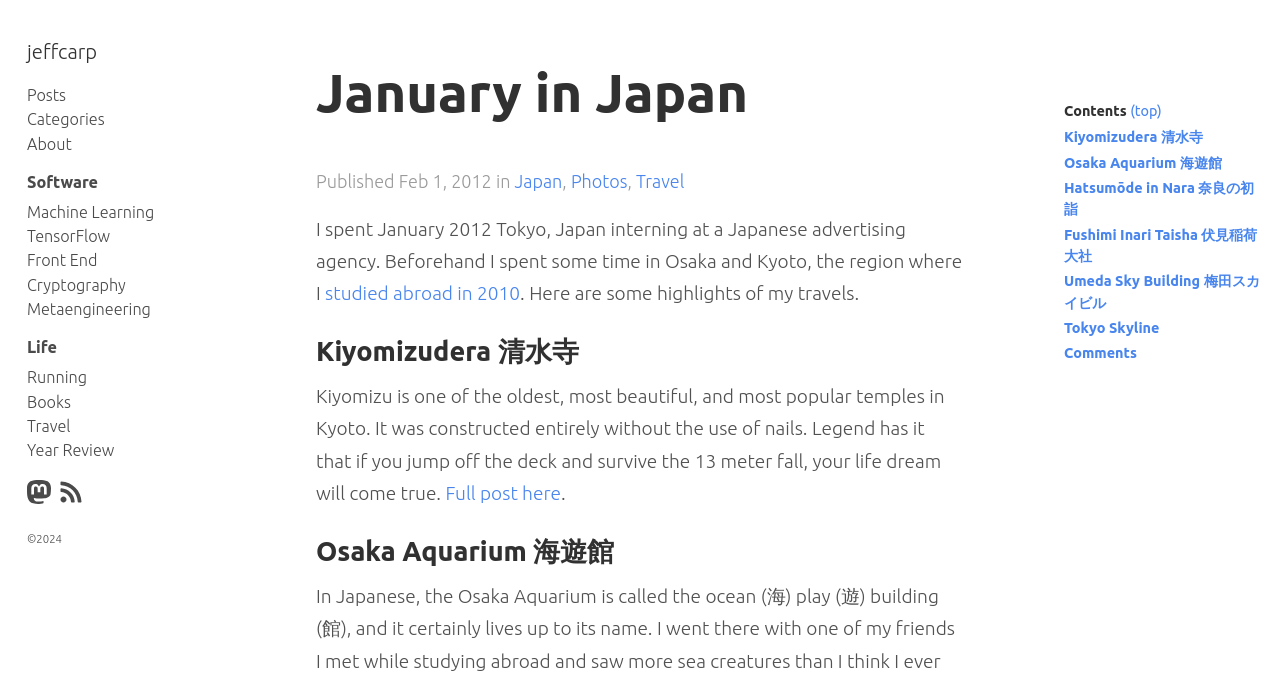What is the main topic of the blog post?
Using the visual information, respond with a single word or phrase.

January in Japan